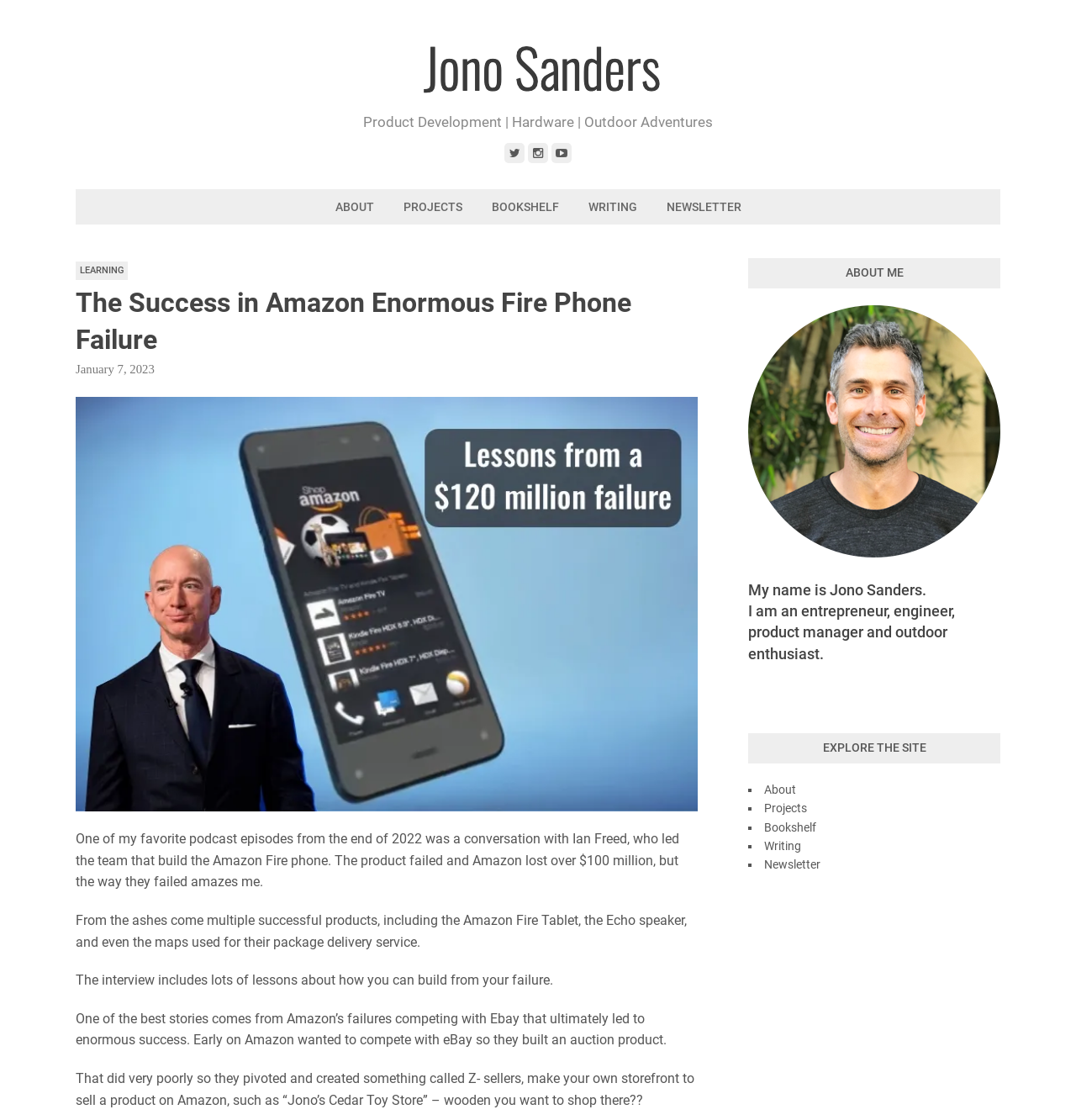What is the author's name? Based on the screenshot, please respond with a single word or phrase.

Jono Sanders